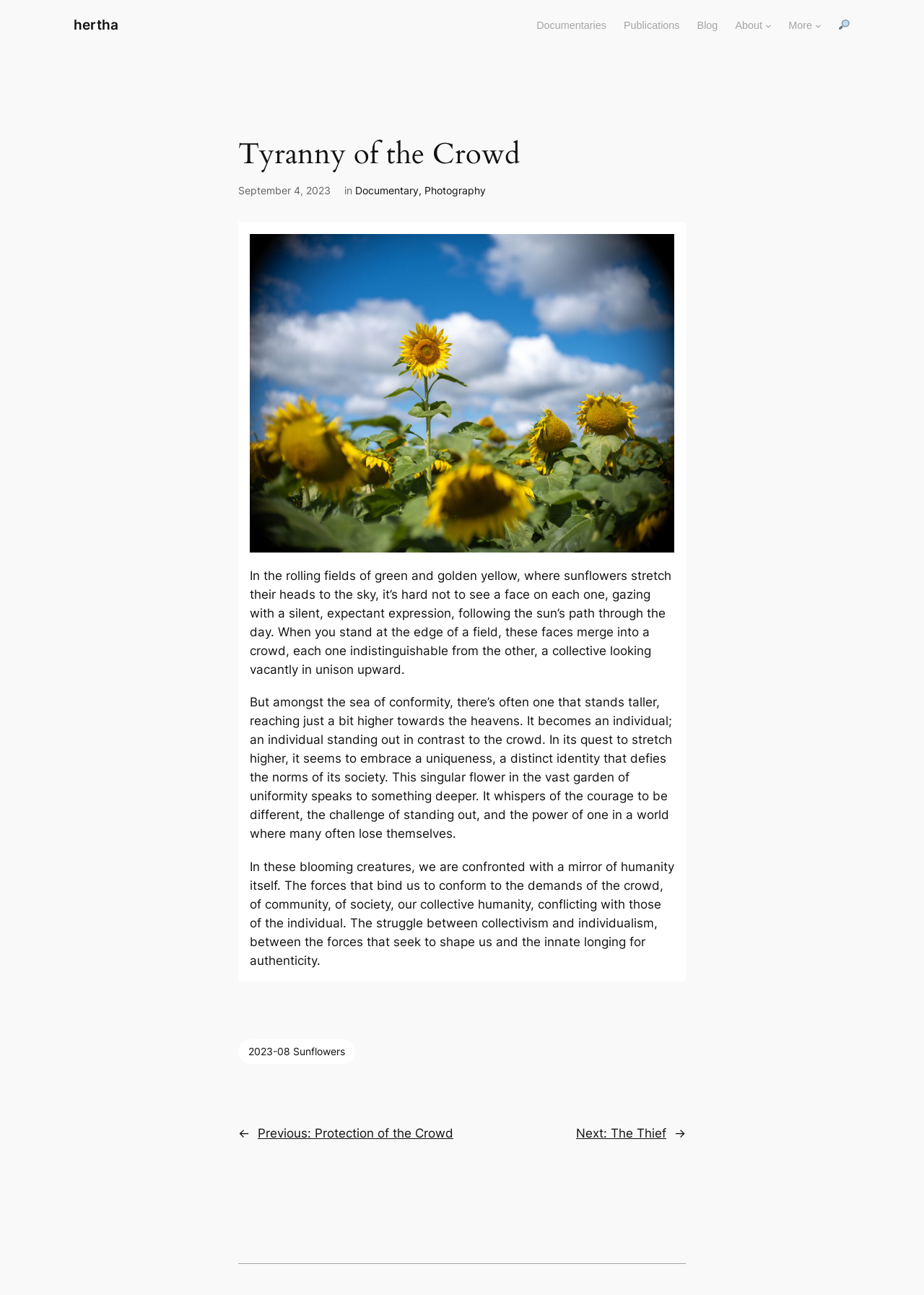Please answer the following question using a single word or phrase: 
What is the navigation menu item after 'Videos'?

Publications